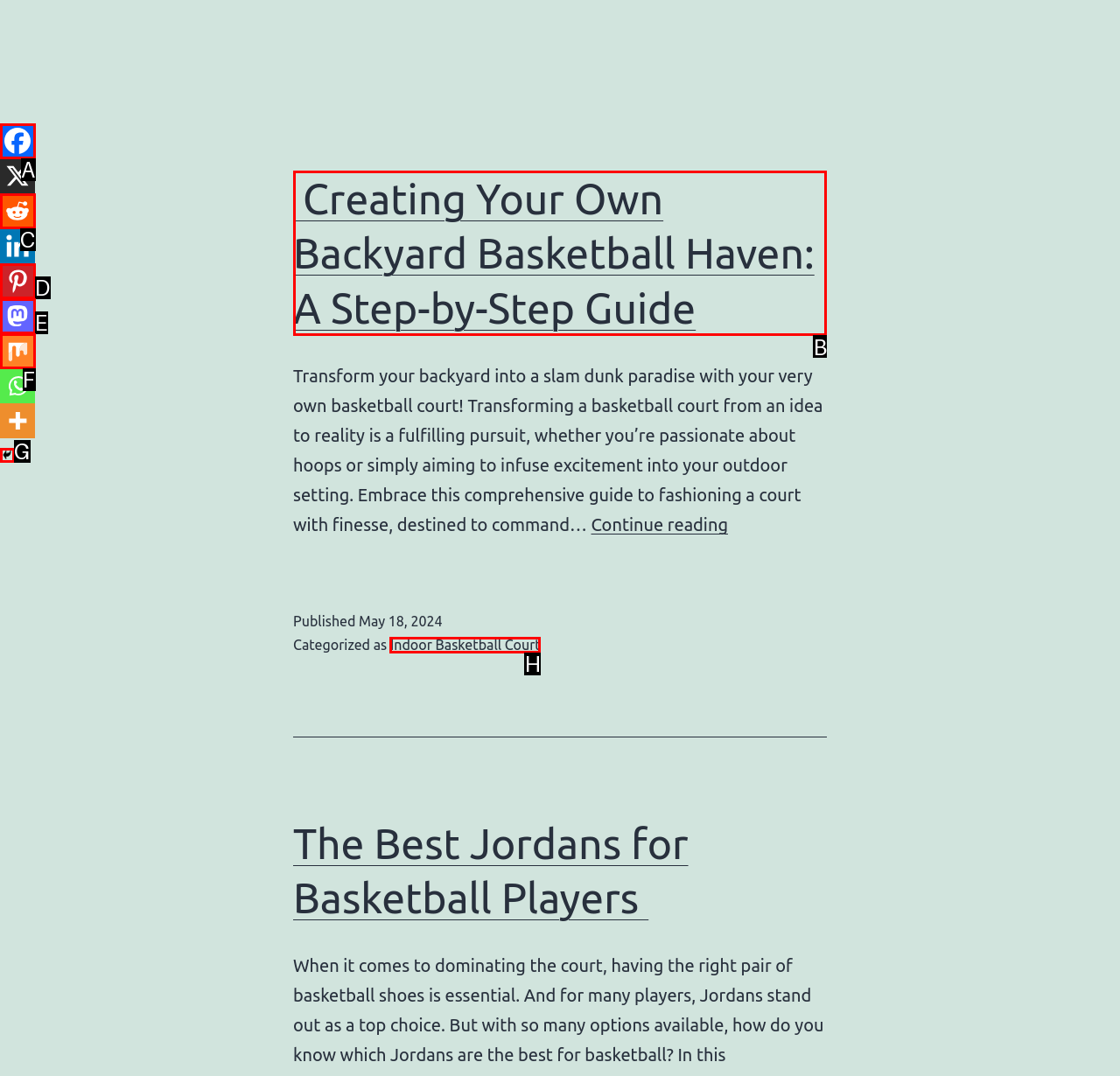Find the HTML element to click in order to complete this task: Read the article 'Creating Your Own Backyard Basketball Haven: A Step-by-Step Guide'
Answer with the letter of the correct option.

B